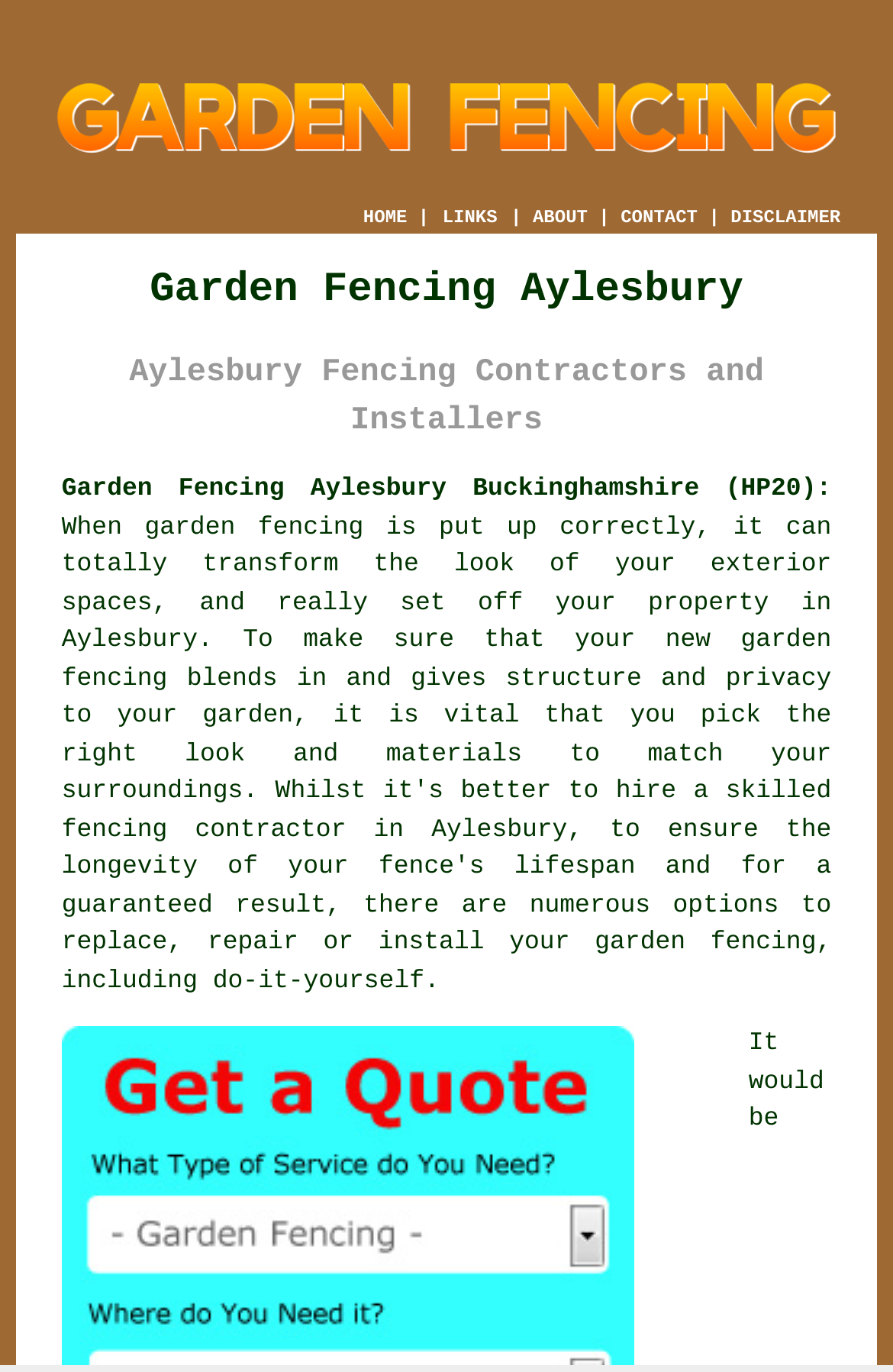Based on the element description, predict the bounding box coordinates (top-left x, top-left y, bottom-right x, bottom-right y) for the UI element in the screenshot: HOME

[0.407, 0.152, 0.456, 0.167]